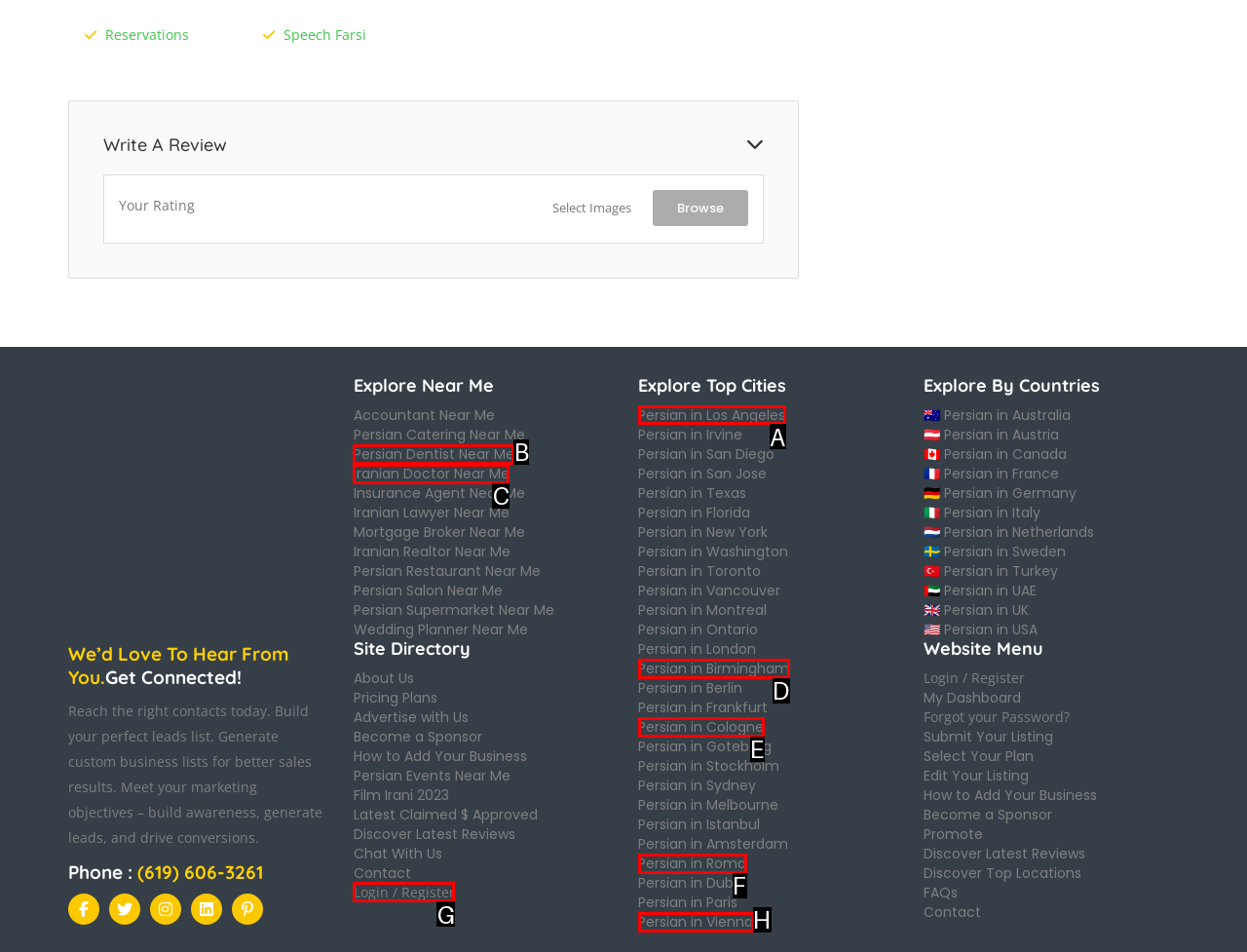For the task "View Persian in Los Angeles", which option's letter should you click? Answer with the letter only.

A